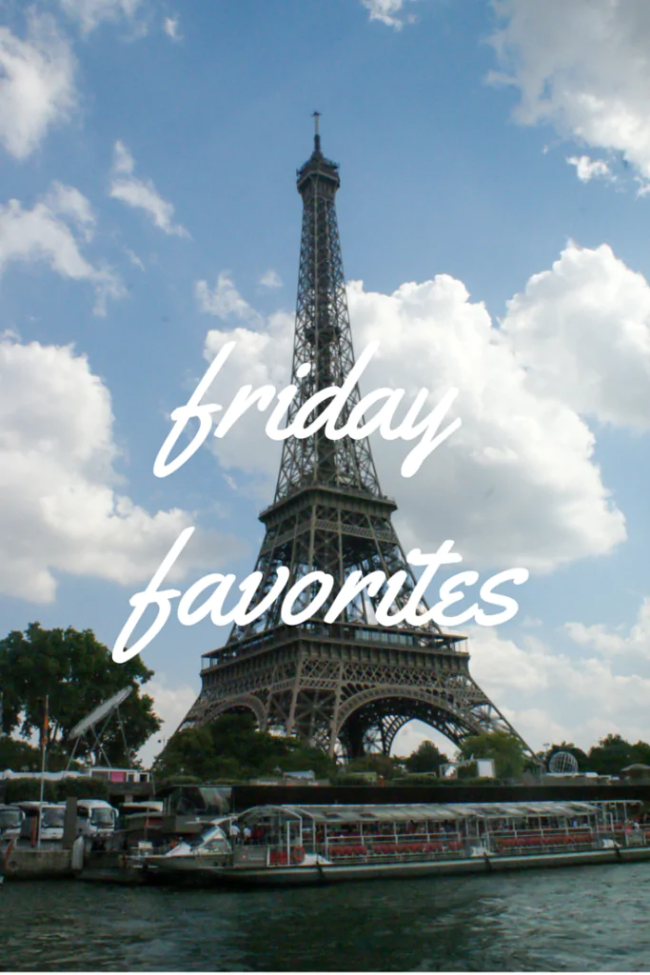What is the style of the typography overlaid on the image?
Using the image, give a concise answer in the form of a single word or short phrase.

Stylish, flowing white